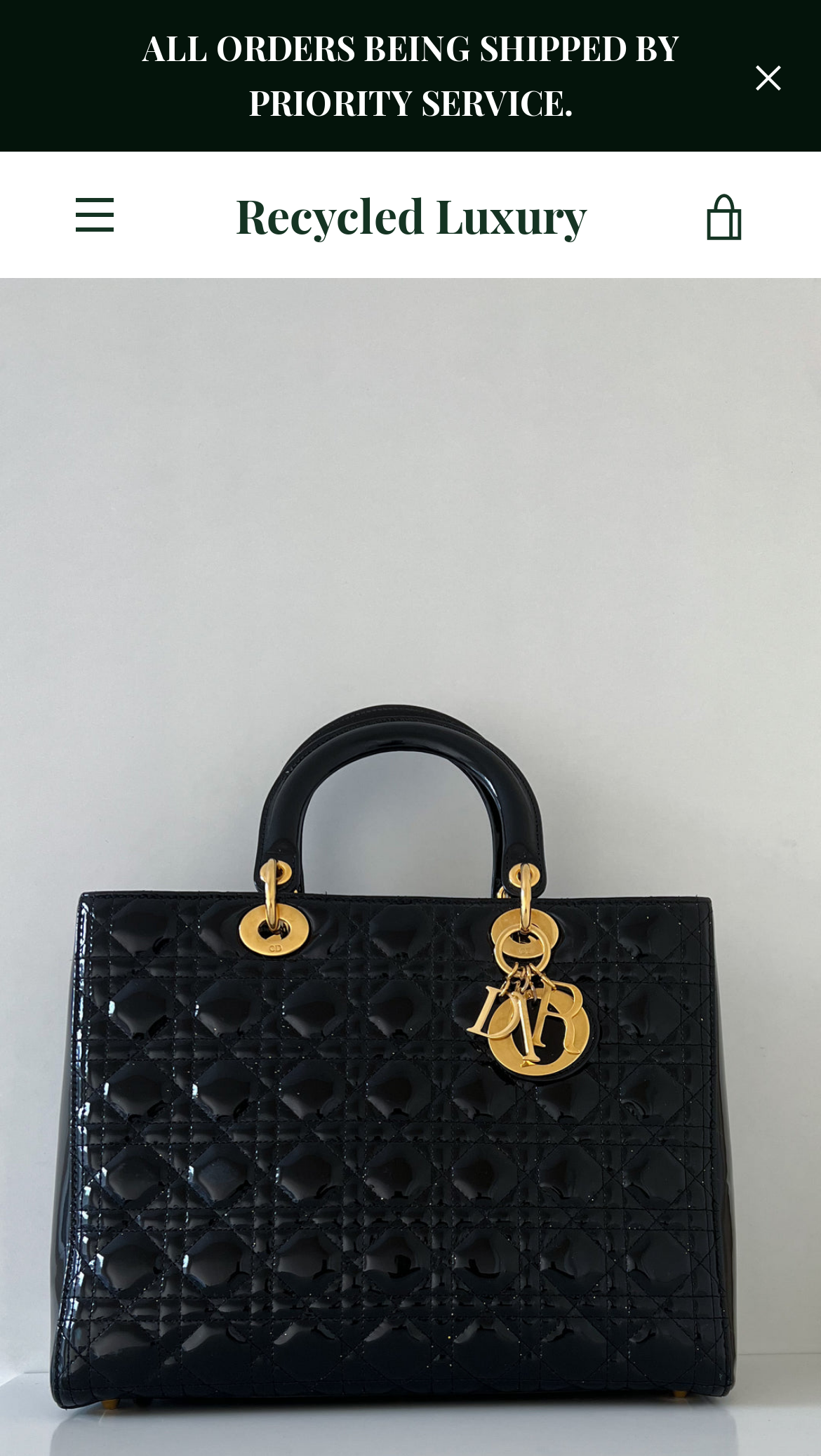How many links are there in the footer section?
Please provide a single word or phrase in response based on the screenshot.

8